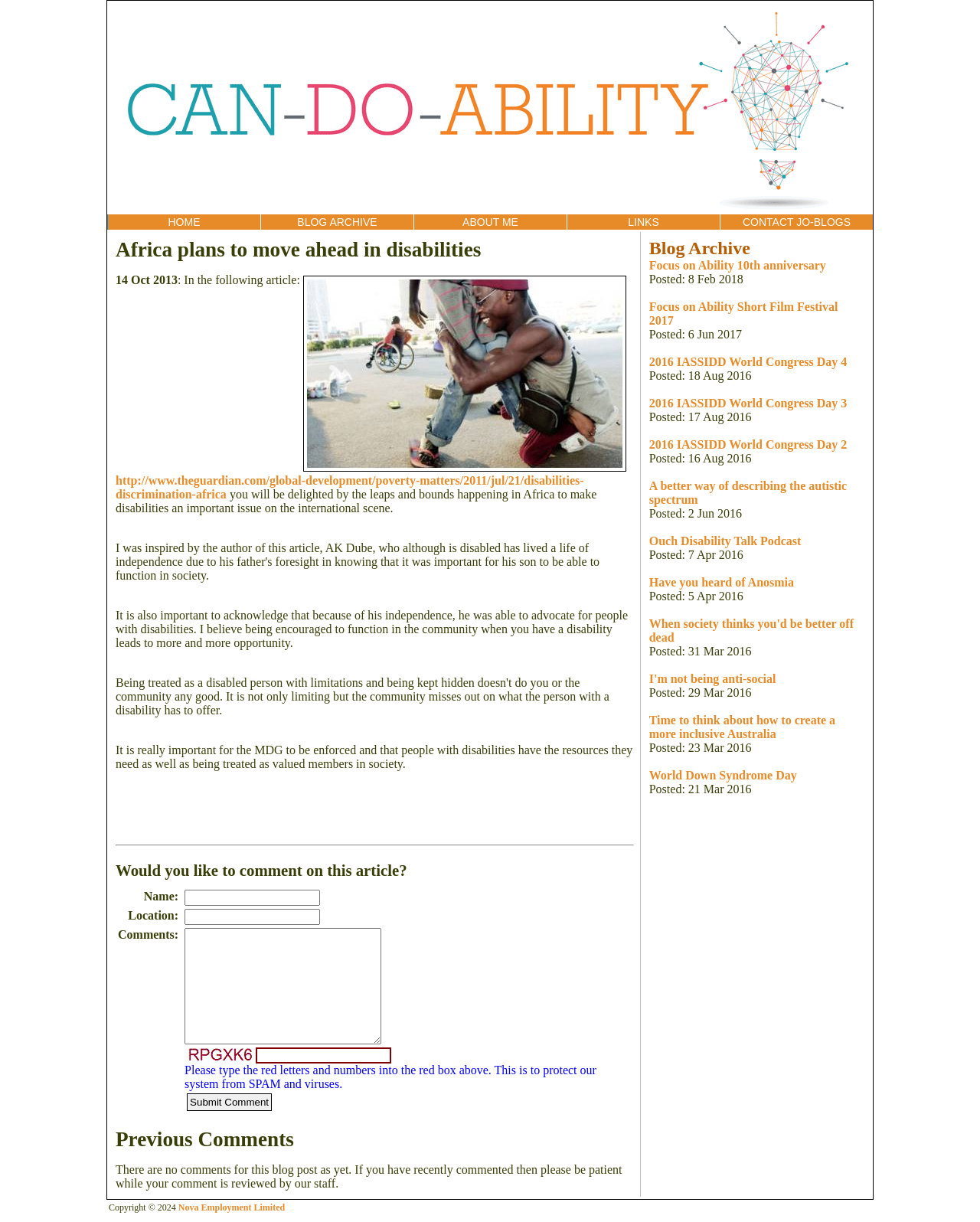Find the bounding box of the web element that fits this description: "Focus on Ability 10th anniversary".

[0.662, 0.212, 0.843, 0.222]